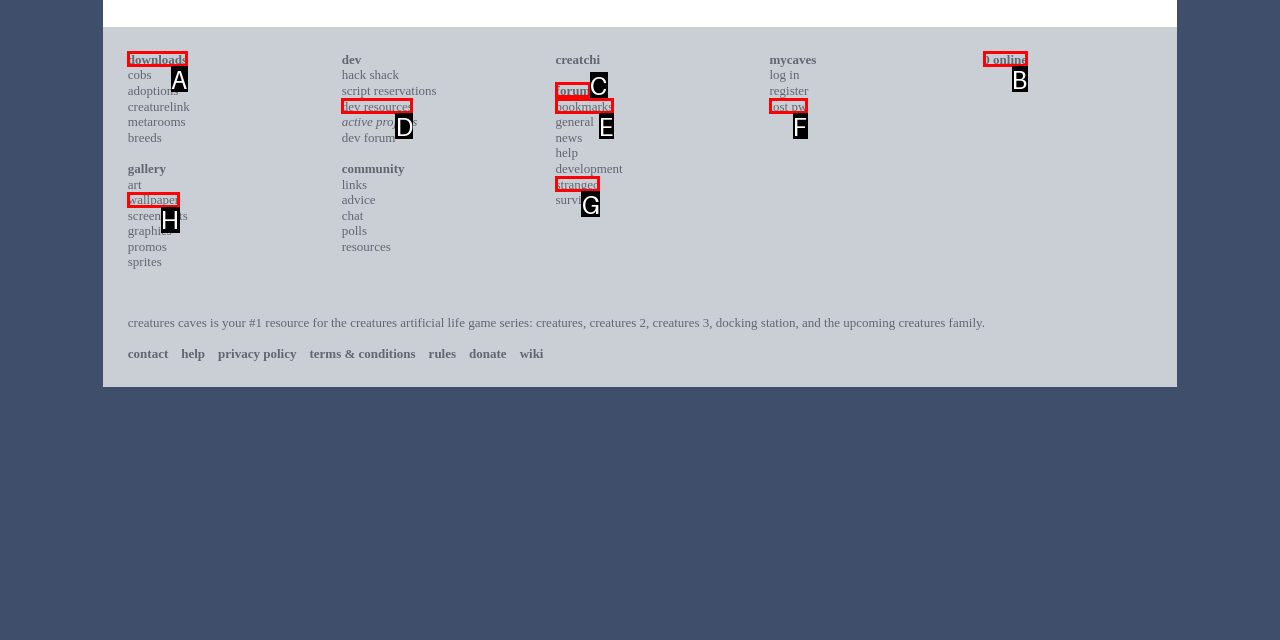Tell me which one HTML element best matches the description: 0 online Answer with the option's letter from the given choices directly.

B